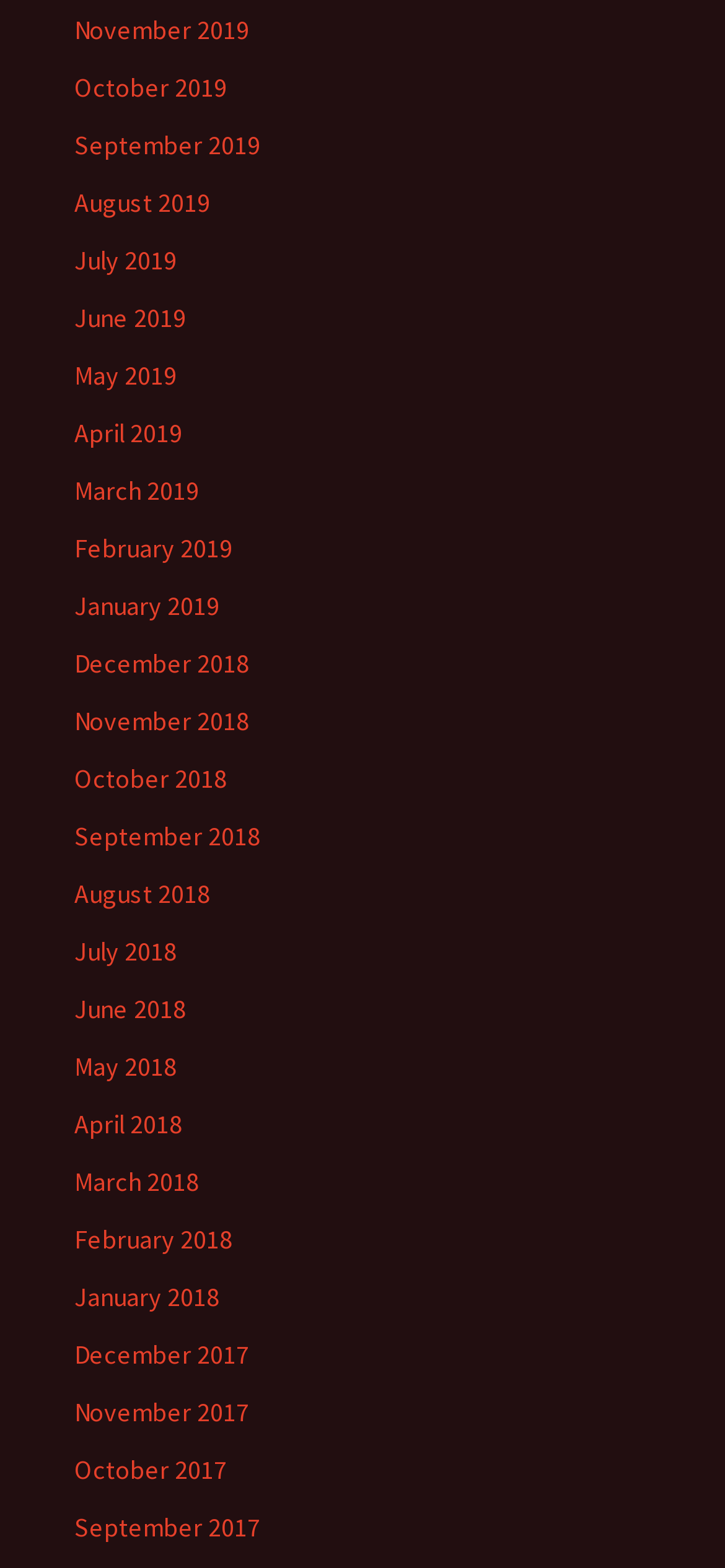Find the bounding box coordinates for the HTML element described as: "July 2018". The coordinates should consist of four float values between 0 and 1, i.e., [left, top, right, bottom].

[0.103, 0.596, 0.244, 0.618]